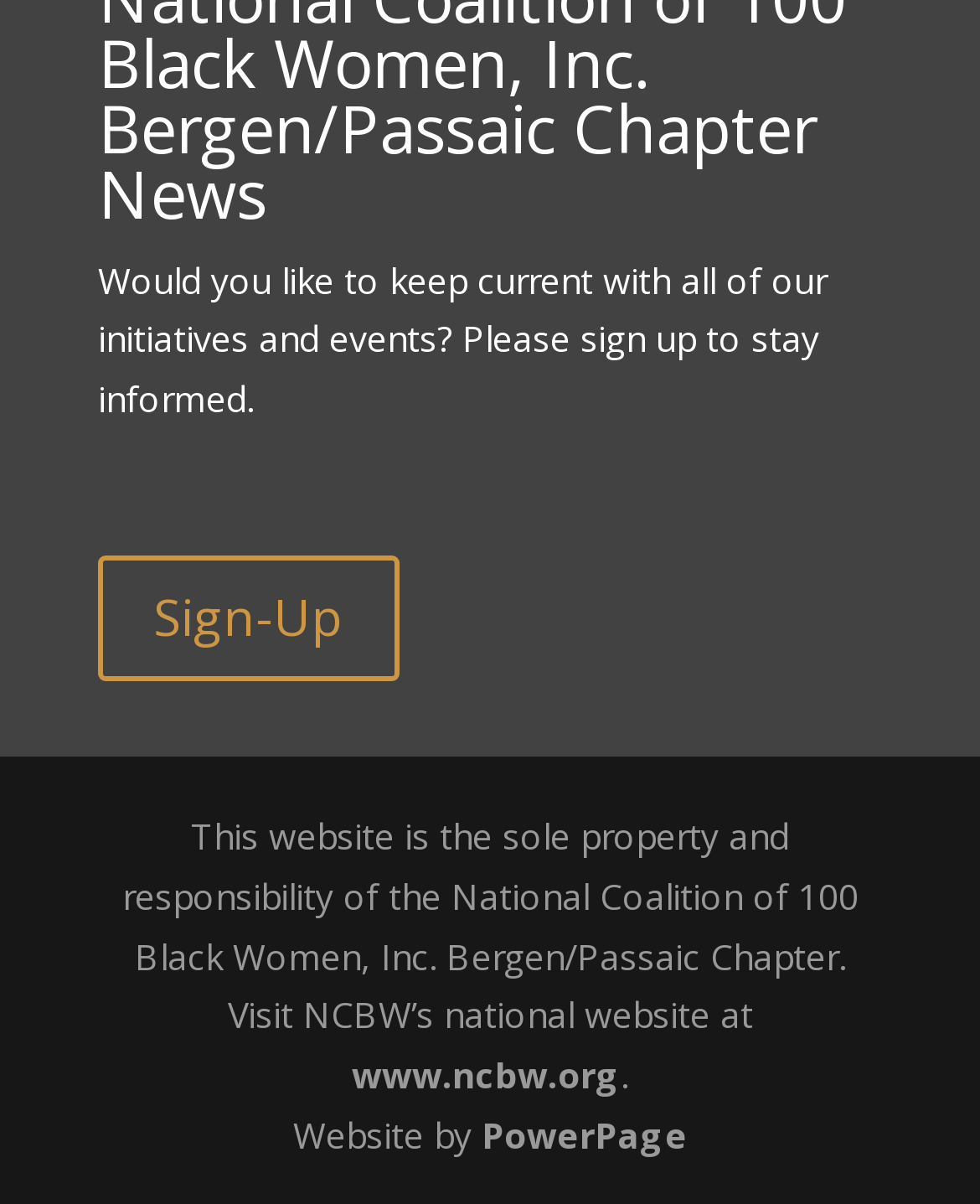What is the URL of the national website?
Give a one-word or short-phrase answer derived from the screenshot.

www.ncbw.org